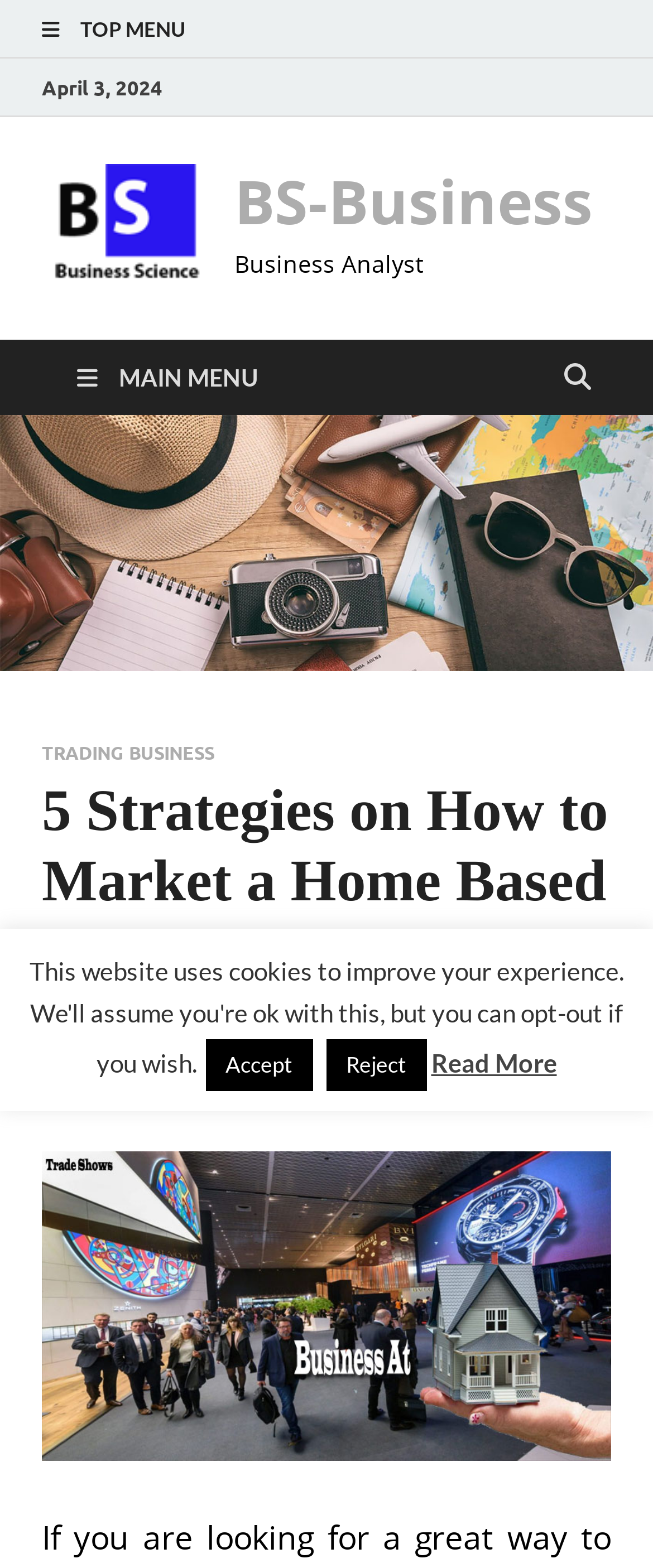Please identify and generate the text content of the webpage's main heading.

5 Strategies on How to Market a Home Based Business Via Trade Shows